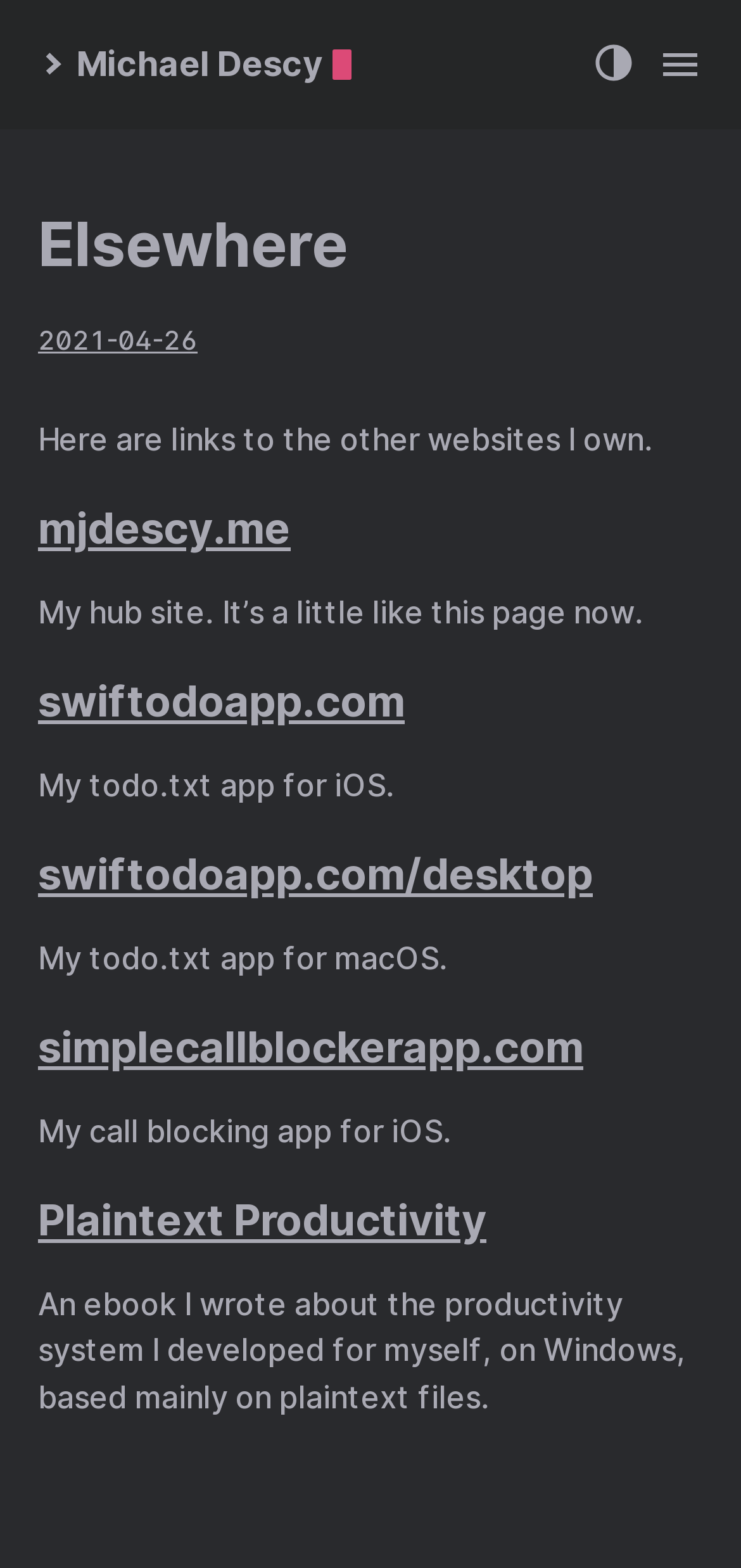Locate the bounding box coordinates of the area to click to fulfill this instruction: "visit mjdescy.me". The bounding box should be presented as four float numbers between 0 and 1, in the order [left, top, right, bottom].

[0.051, 0.321, 0.392, 0.353]